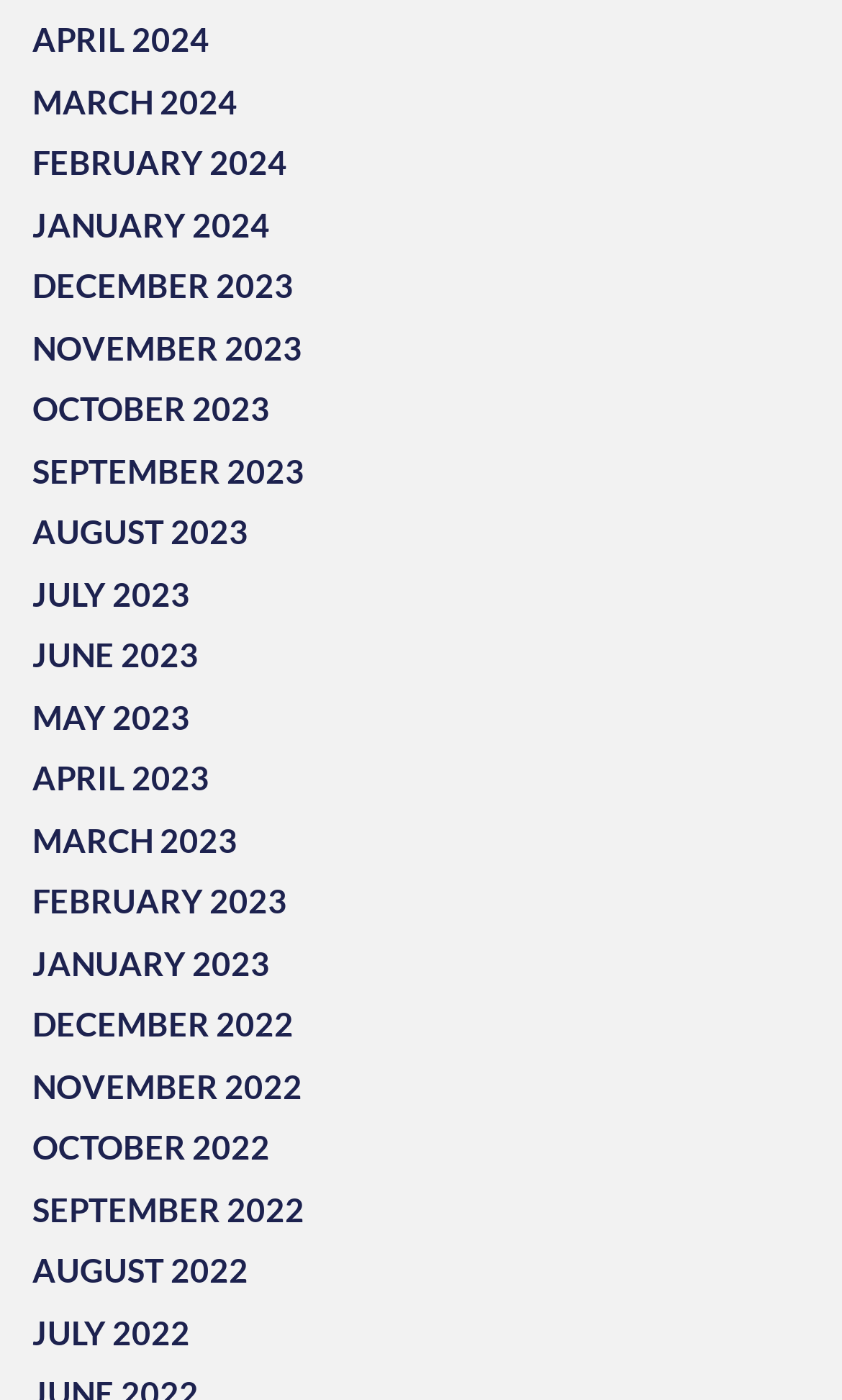Pinpoint the bounding box coordinates of the clickable area necessary to execute the following instruction: "view JANUARY 2022". The coordinates should be given as four float numbers between 0 and 1, namely [left, top, right, bottom].

[0.038, 0.666, 0.321, 0.71]